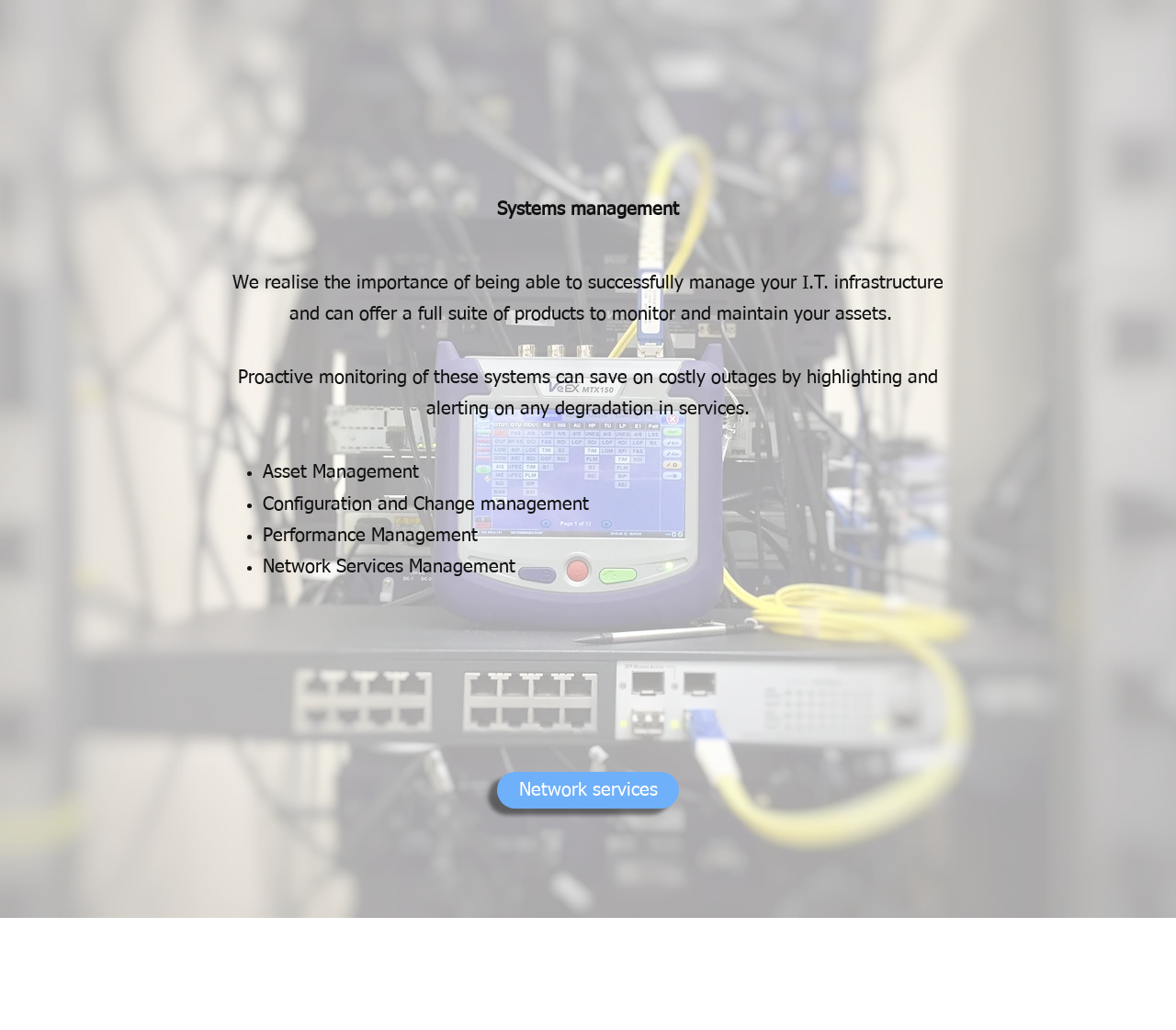Based on the element description, predict the bounding box coordinates (top-left x, top-left y, bottom-right x, bottom-right y) for the UI element in the screenshot: Network services

[0.423, 0.749, 0.577, 0.785]